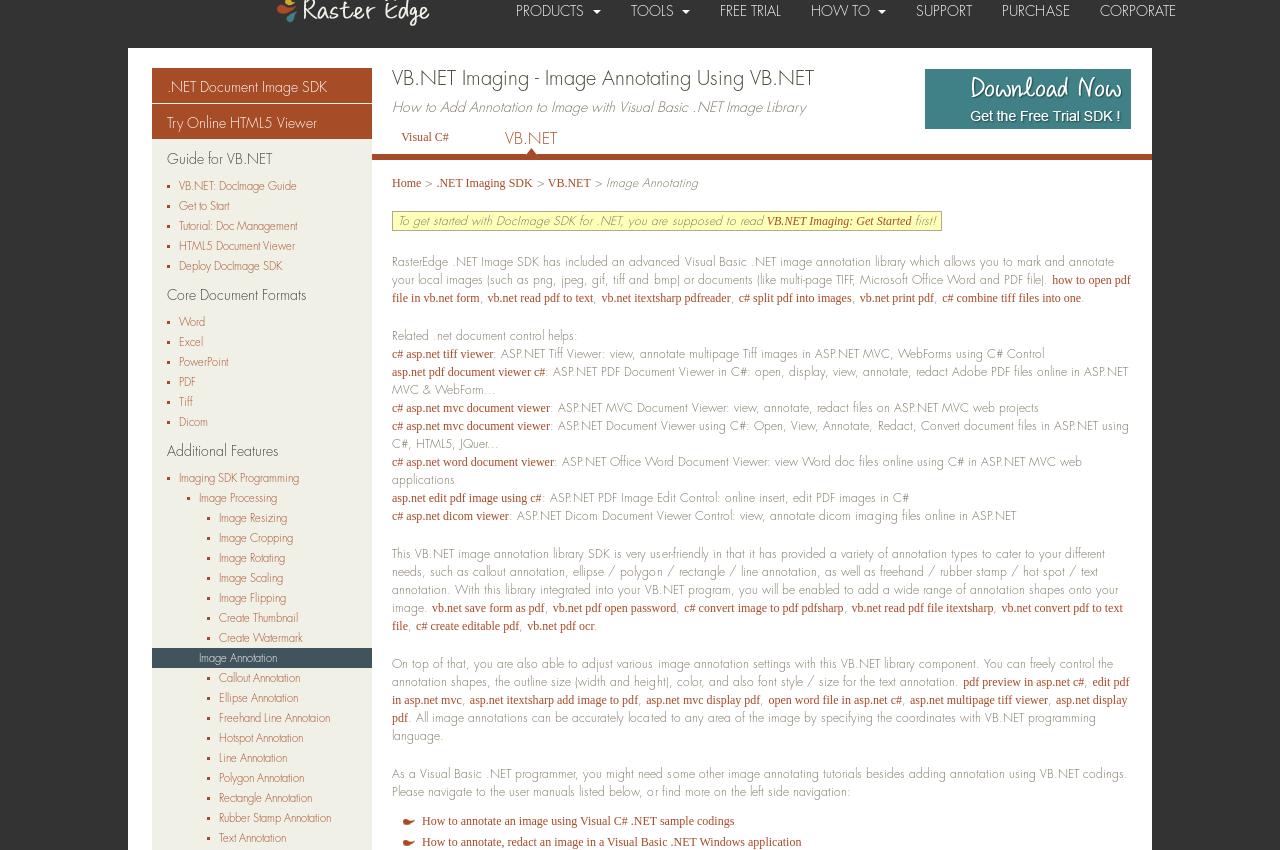Please find and provide the title of the webpage.

VB.NET Imaging - Image Annotating Using VB.NET